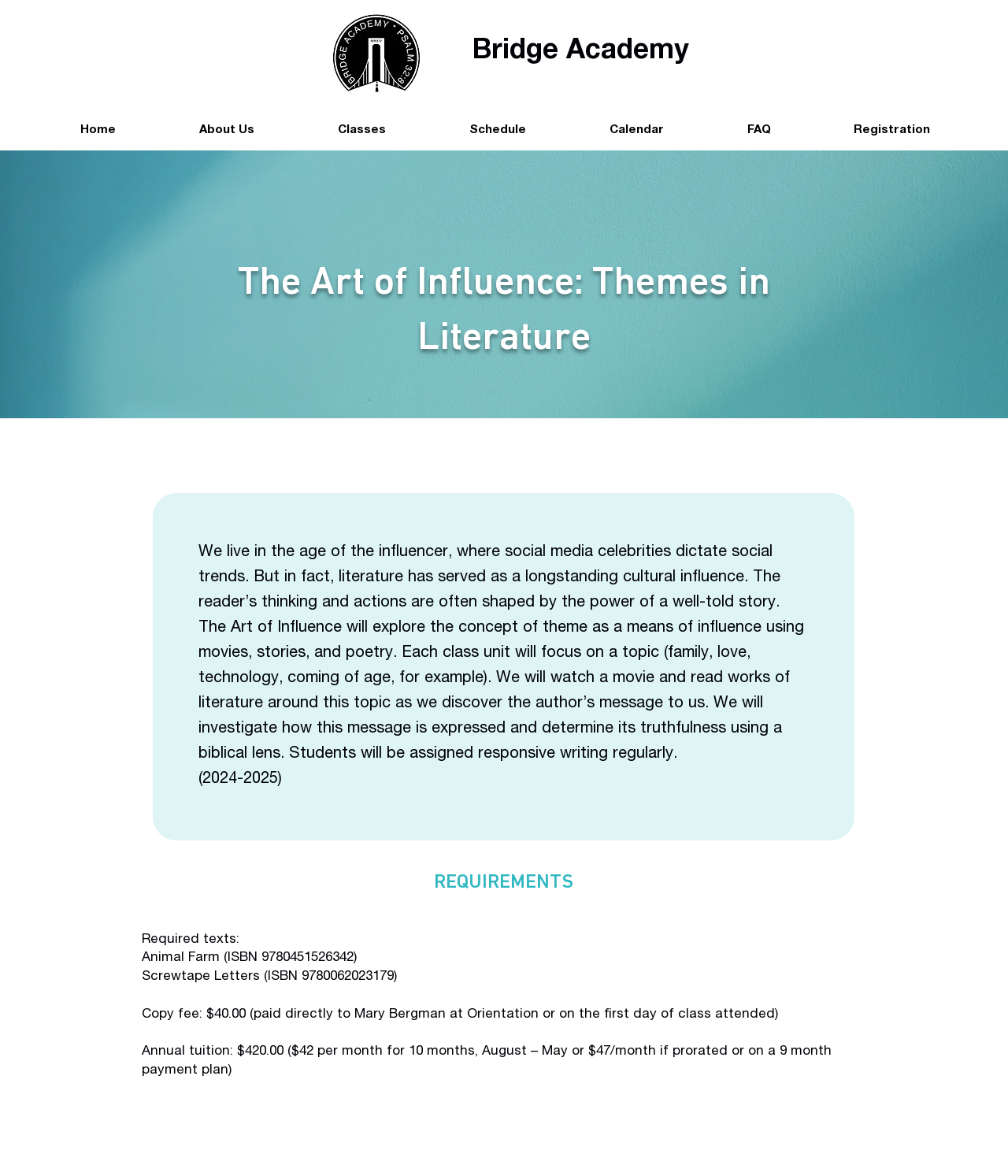What is the topic of the class 'The Art of Influence'?
Respond to the question with a well-detailed and thorough answer.

The topic of the class 'The Art of Influence' can be found in the heading element with the text 'The Art of Influence: Themes in Literature' which is located below the image of the concrete wall.